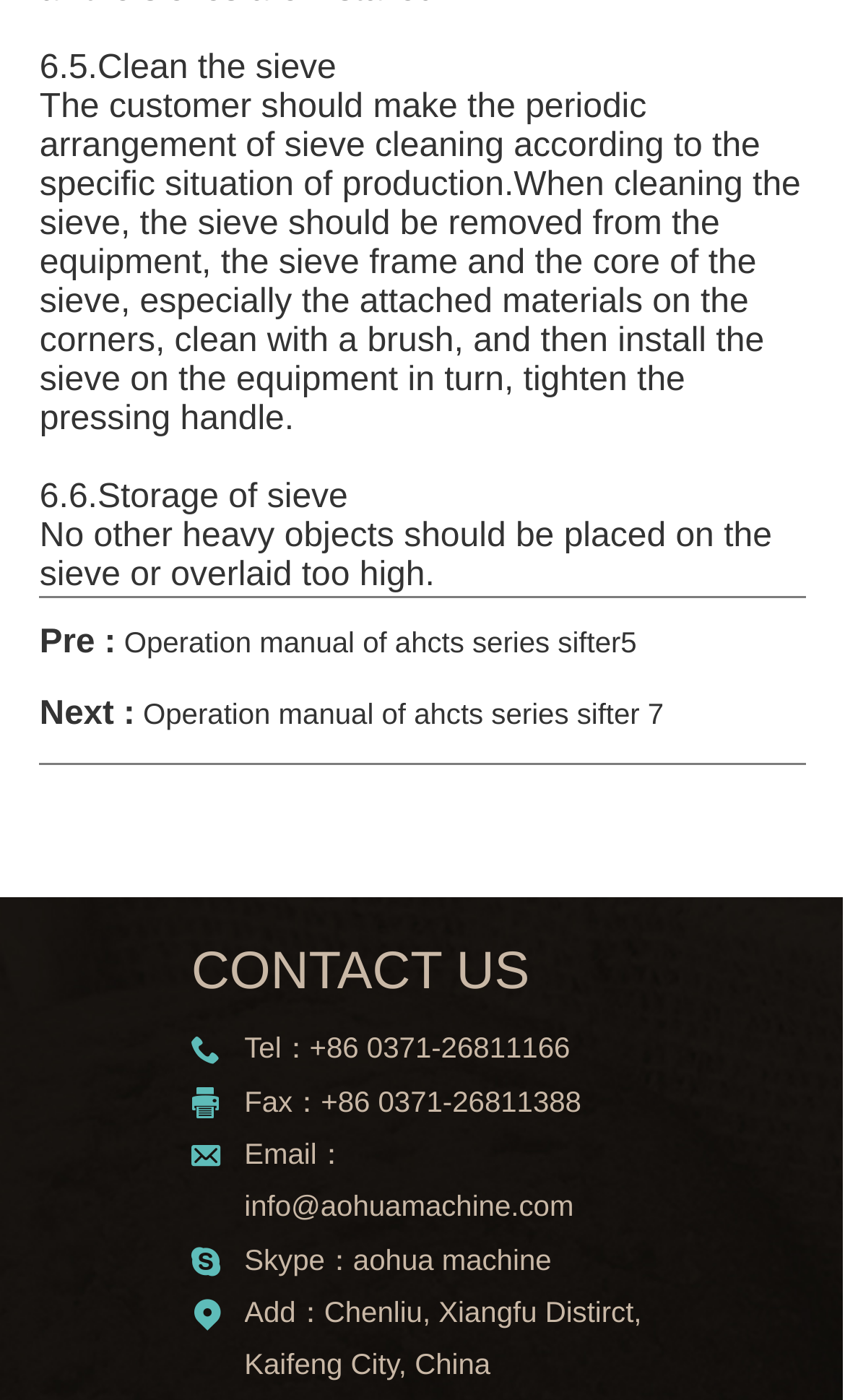Please analyze the image and provide a thorough answer to the question:
What should not be placed on the sieve?

The webpage states that no other heavy objects should be placed on the sieve or overlaid too high, indicating that heavy objects can damage the sieve or affect its performance.